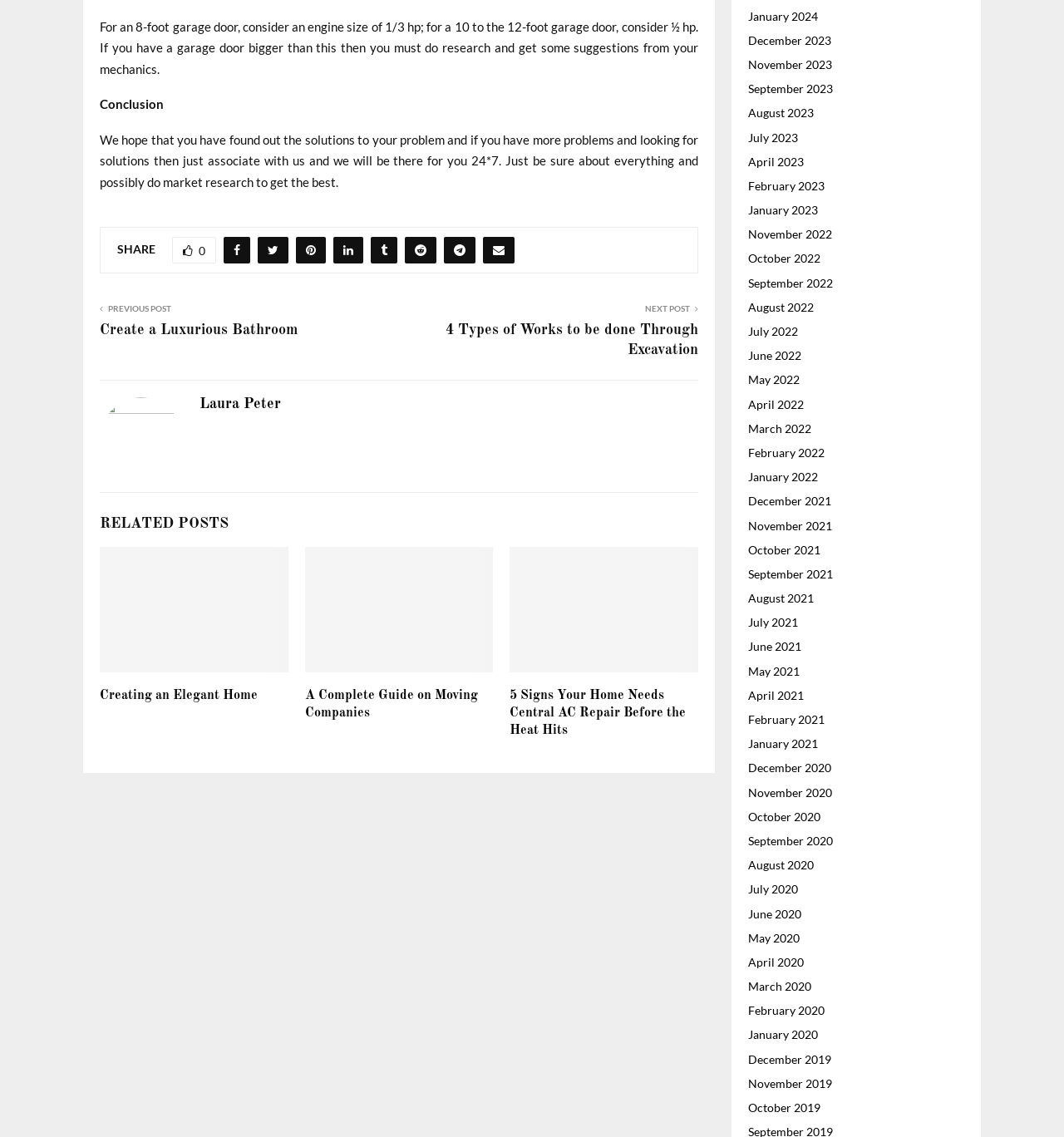Pinpoint the bounding box coordinates of the element you need to click to execute the following instruction: "Check the related post 'Creating an Elegant Home'". The bounding box should be represented by four float numbers between 0 and 1, in the format [left, top, right, bottom].

[0.094, 0.606, 0.242, 0.618]